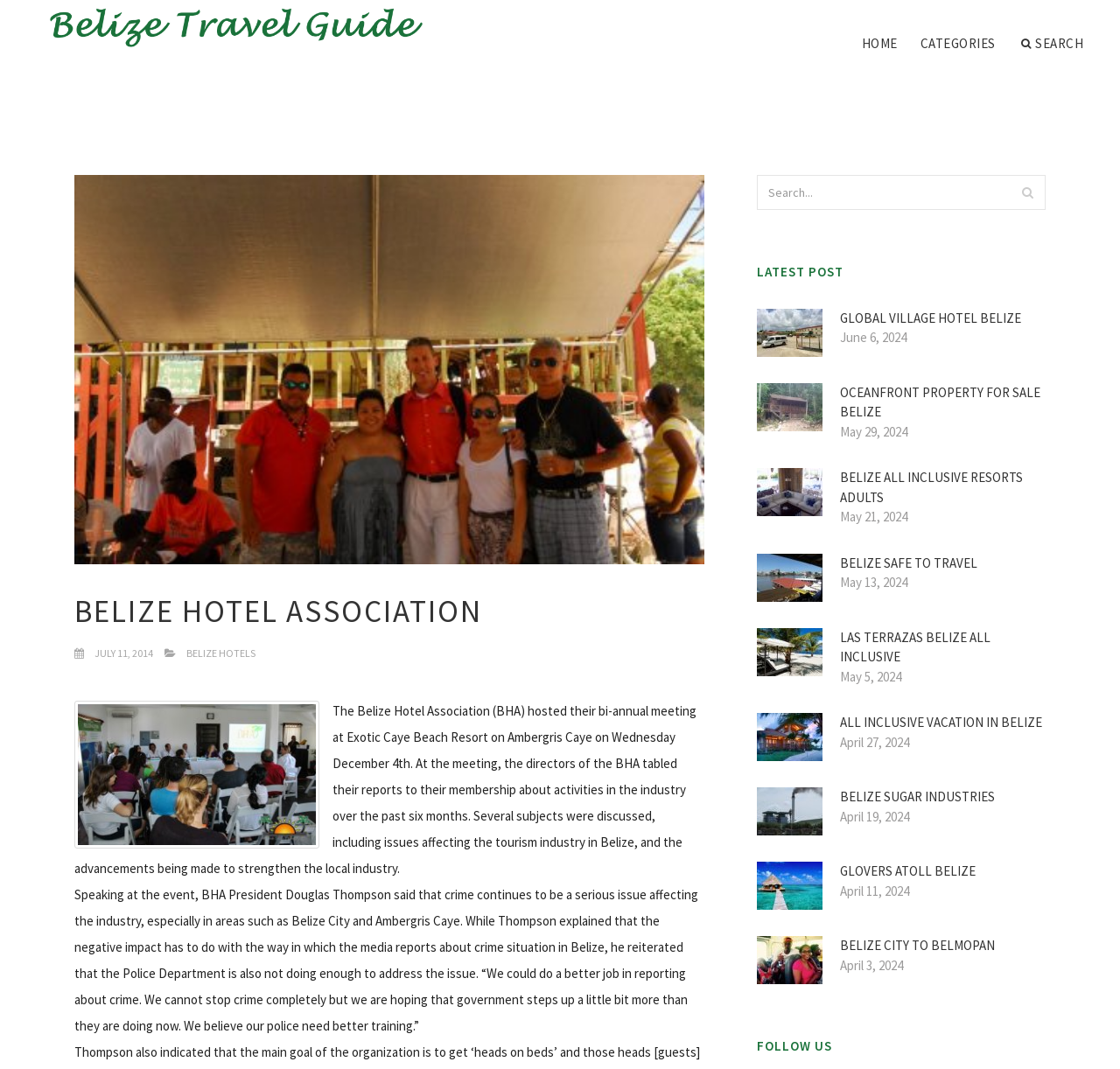Determine the bounding box coordinates of the region to click in order to accomplish the following instruction: "Search for something". Provide the coordinates as four float numbers between 0 and 1, specifically [left, top, right, bottom].

[0.902, 0.164, 0.933, 0.196]